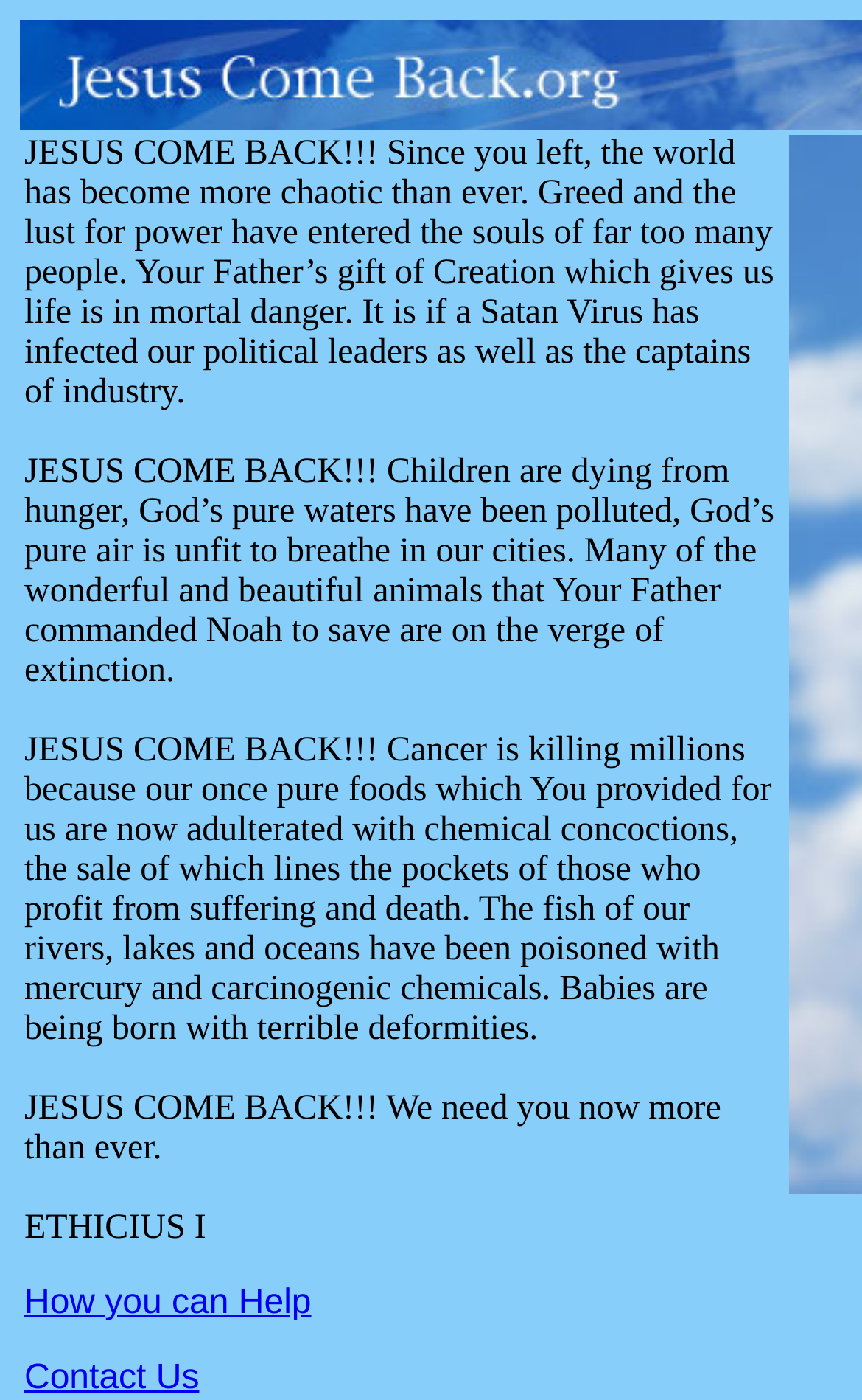What is the purpose of the 'How you can Help' link? From the image, respond with a single word or brief phrase.

To provide ways to assist